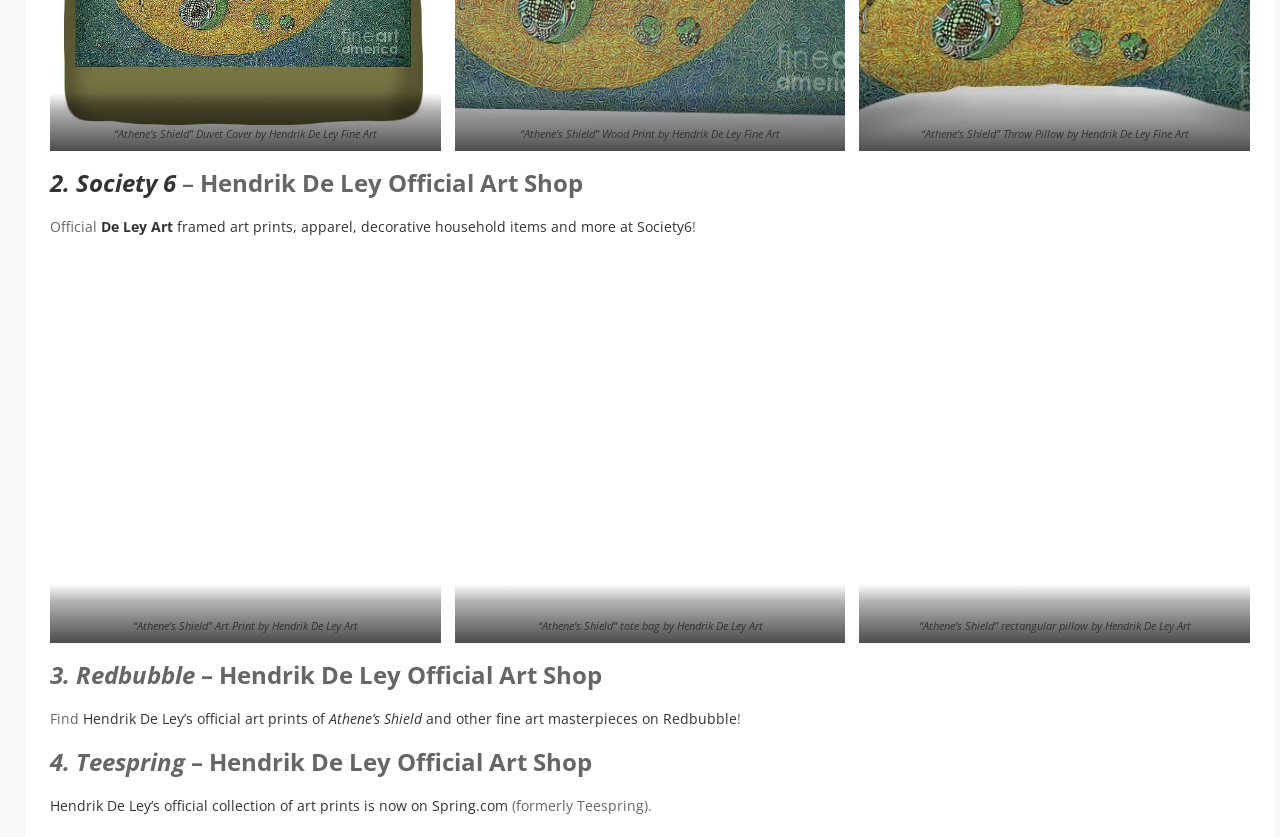Pinpoint the bounding box coordinates of the clickable area needed to execute the instruction: "View Hendrik De Ley Fine Art's duvet cover". The coordinates should be specified as four float numbers between 0 and 1, i.e., [left, top, right, bottom].

[0.089, 0.151, 0.294, 0.169]